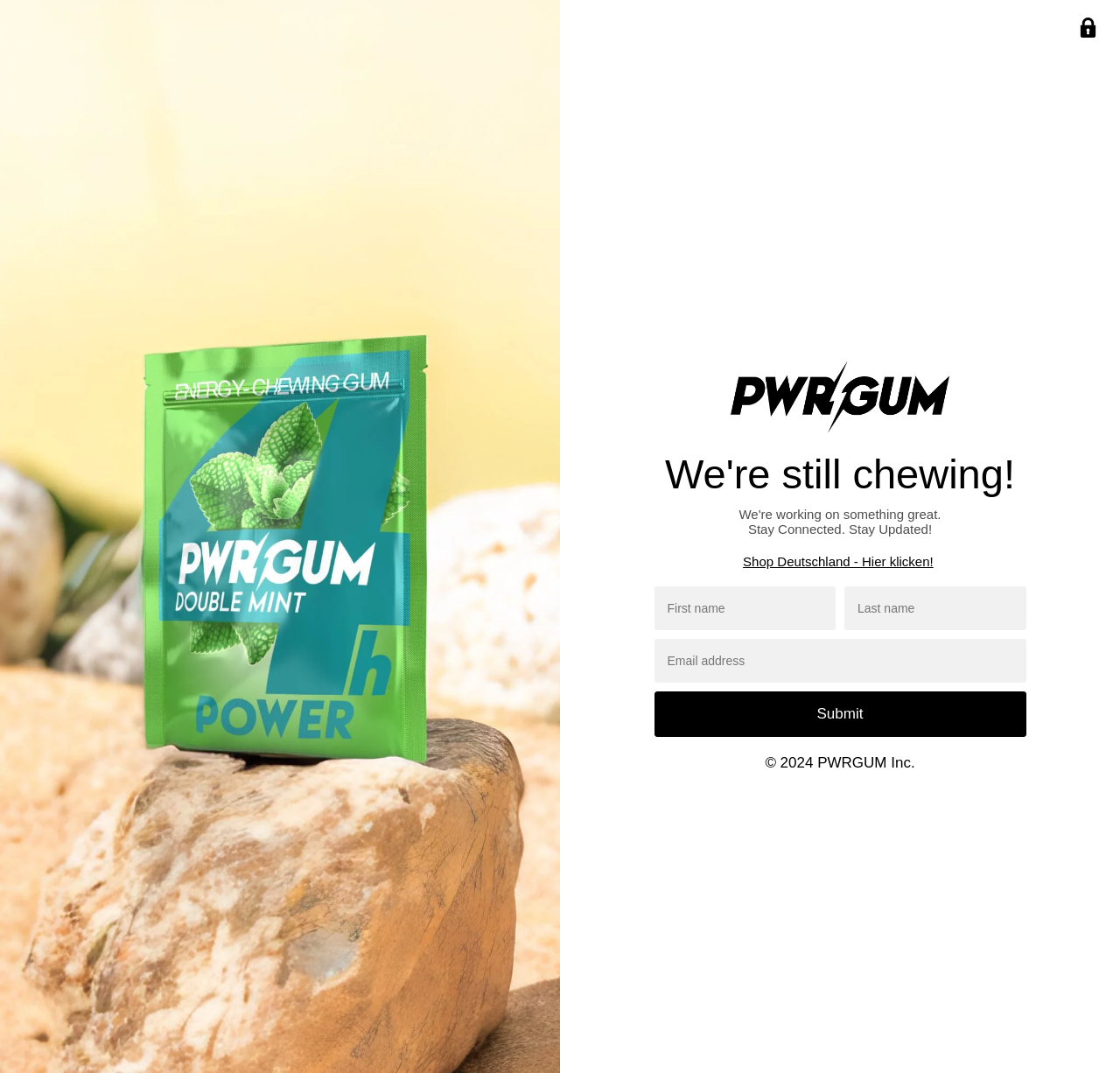Provide the bounding box for the UI element matching this description: "parent_node: We're still chewing!".

[0.962, 0.016, 0.98, 0.039]